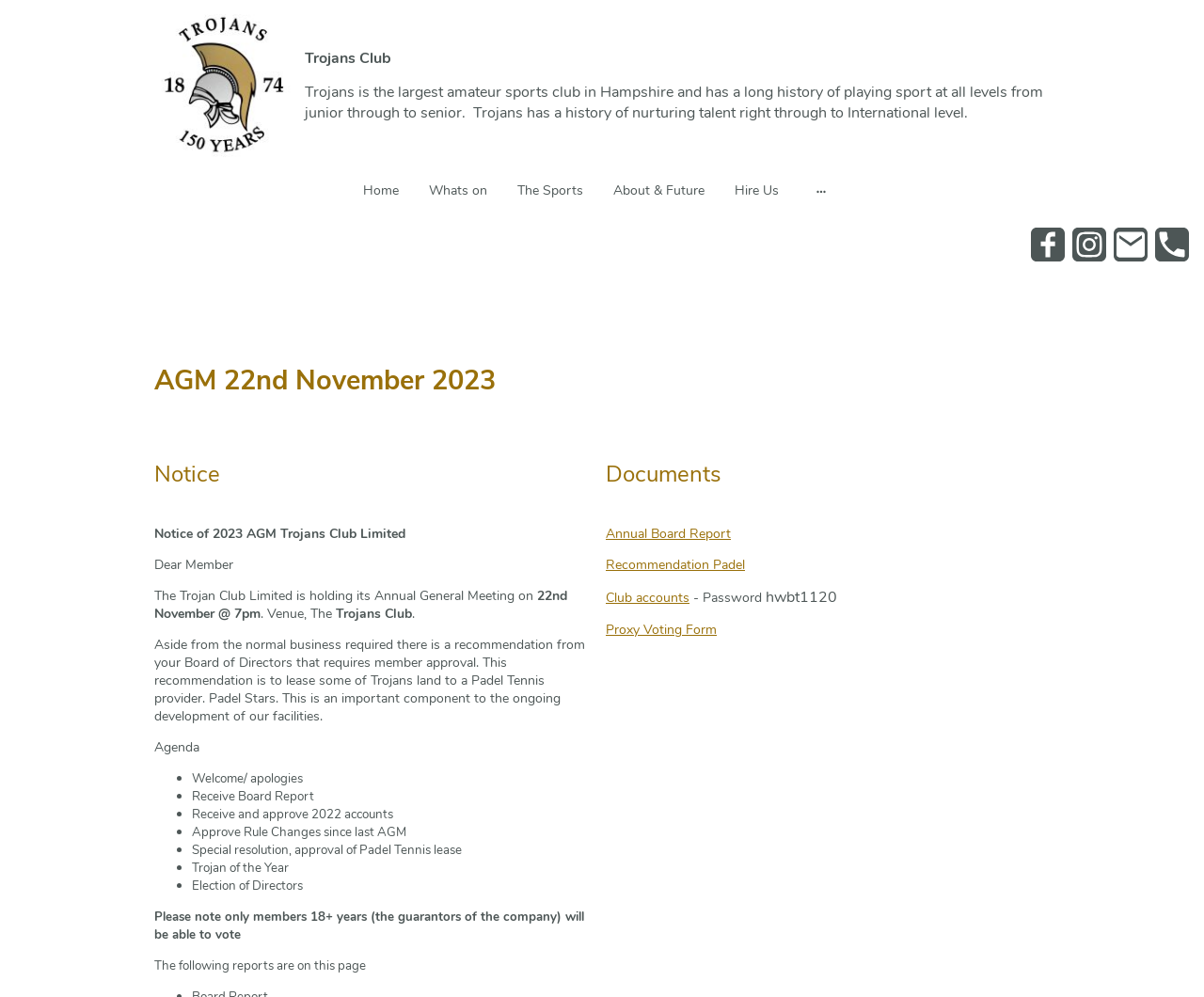What is the purpose of the Annual General Meeting?
Provide a comprehensive and detailed answer to the question.

The purpose of the Annual General Meeting is mentioned in the static text elements 'Agenda' and 'Special resolution, approval of Padel Tennis lease' with bounding box coordinates [0.128, 0.741, 0.166, 0.759] and [0.159, 0.844, 0.384, 0.861] respectively. These elements are children of the root element and are located in the middle of the webpage.